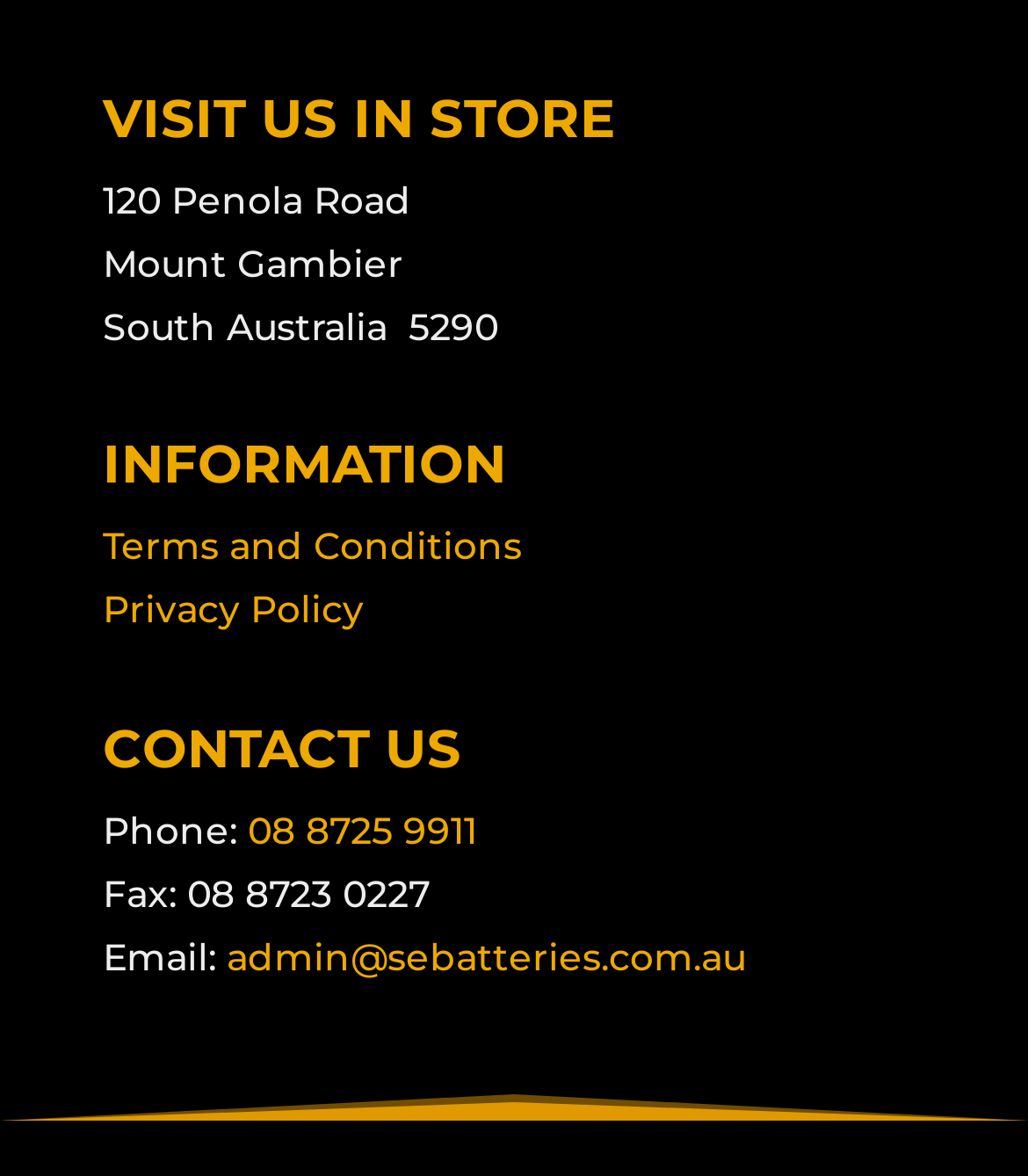Bounding box coordinates are specified in the format (top-left x, top-left y, bottom-right x, bottom-right y). All values are floating point numbers bounded between 0 and 1. Please provide the bounding box coordinate of the region this sentence describes: admin@sebatteries.com.au

[0.221, 0.793, 0.726, 0.834]